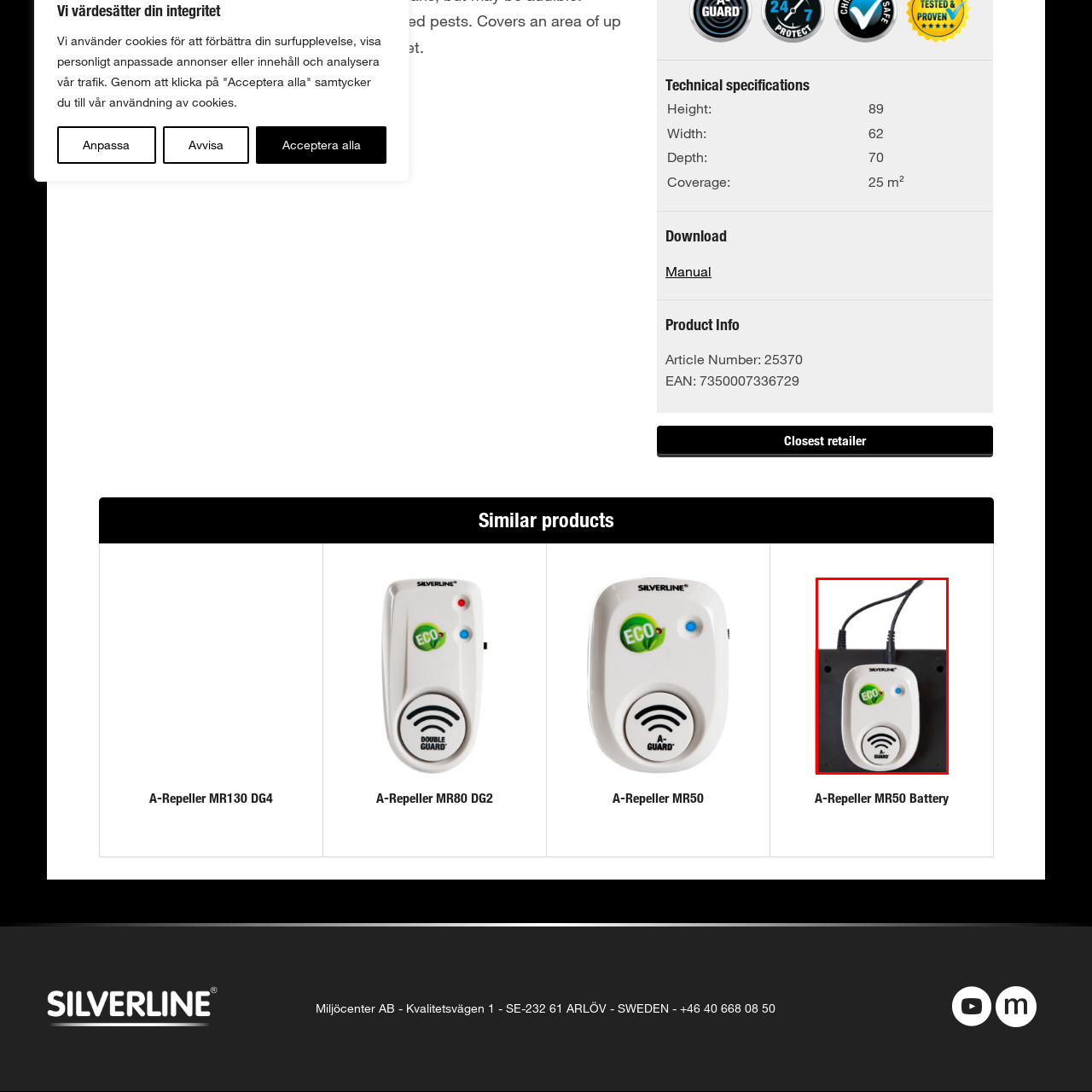How many black wires extend from the top?
Look at the image enclosed by the red bounding box and give a detailed answer using the visual information available in the image.

The device has two black wires extending from the top, which indicate the power connections of the A-Repeller MR50 Battery.